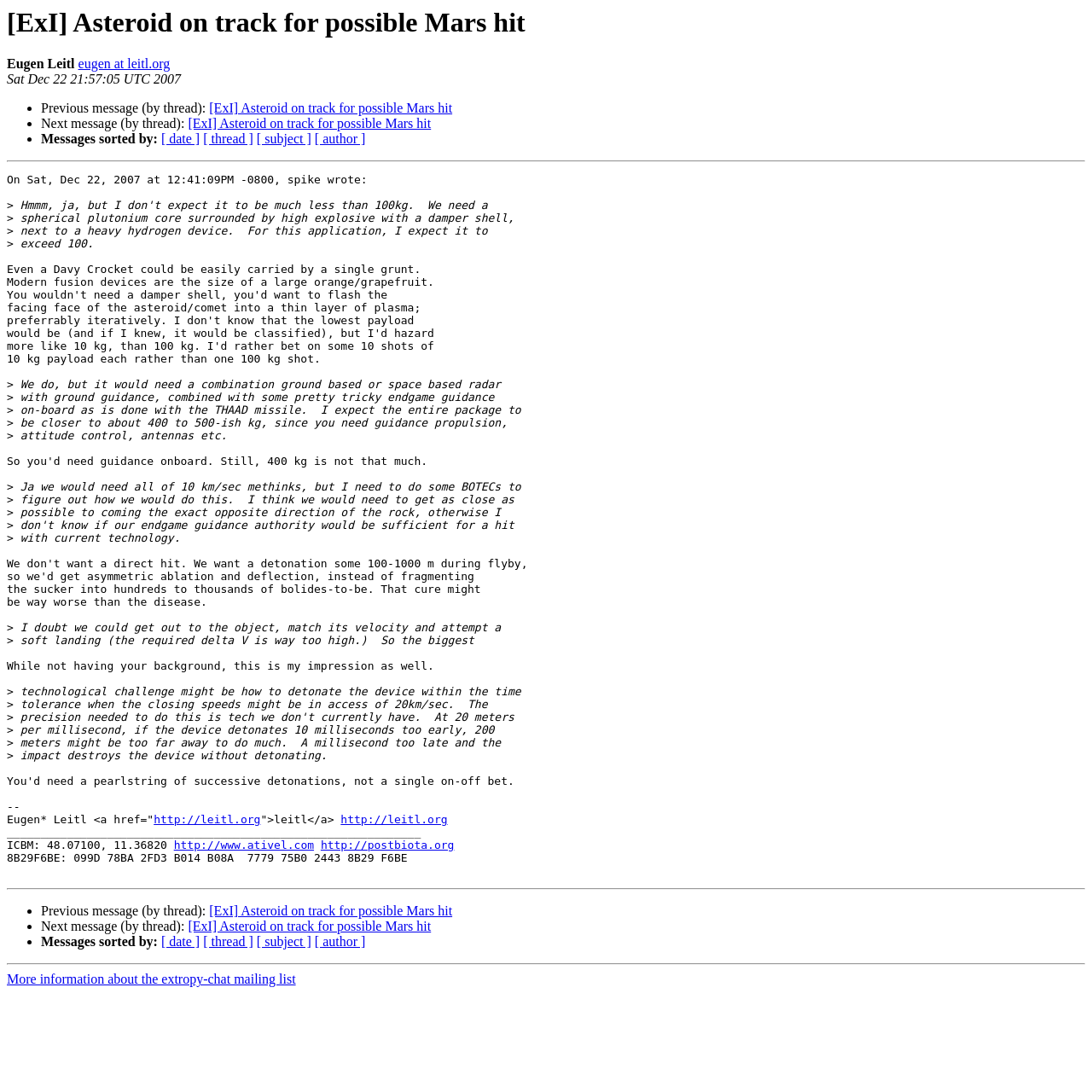What is the date of the message? Observe the screenshot and provide a one-word or short phrase answer.

Sat Dec 22 21:57:05 UTC 2007